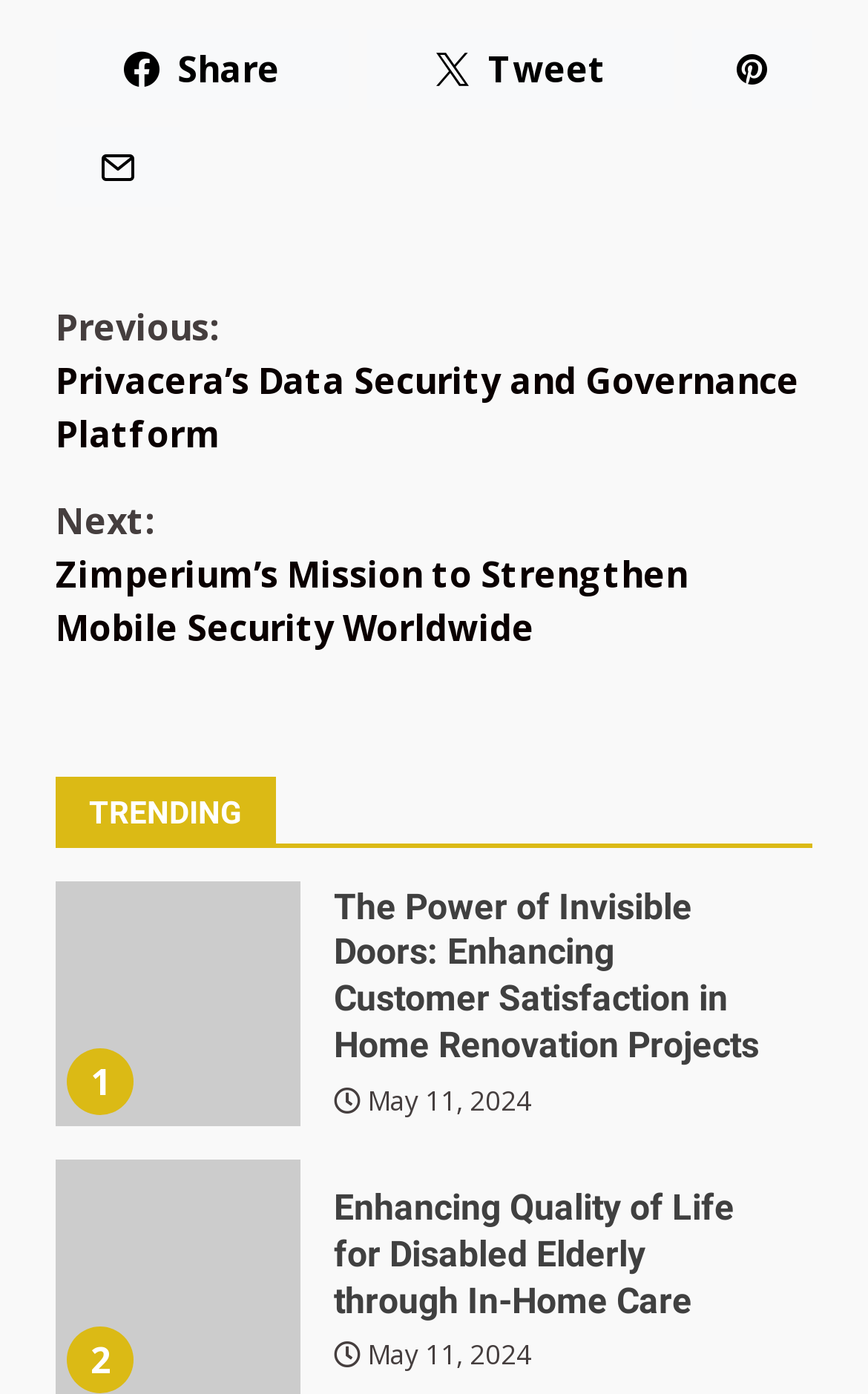Provide a brief response to the question using a single word or phrase: 
What is the date of the latest article?

May 11, 2024